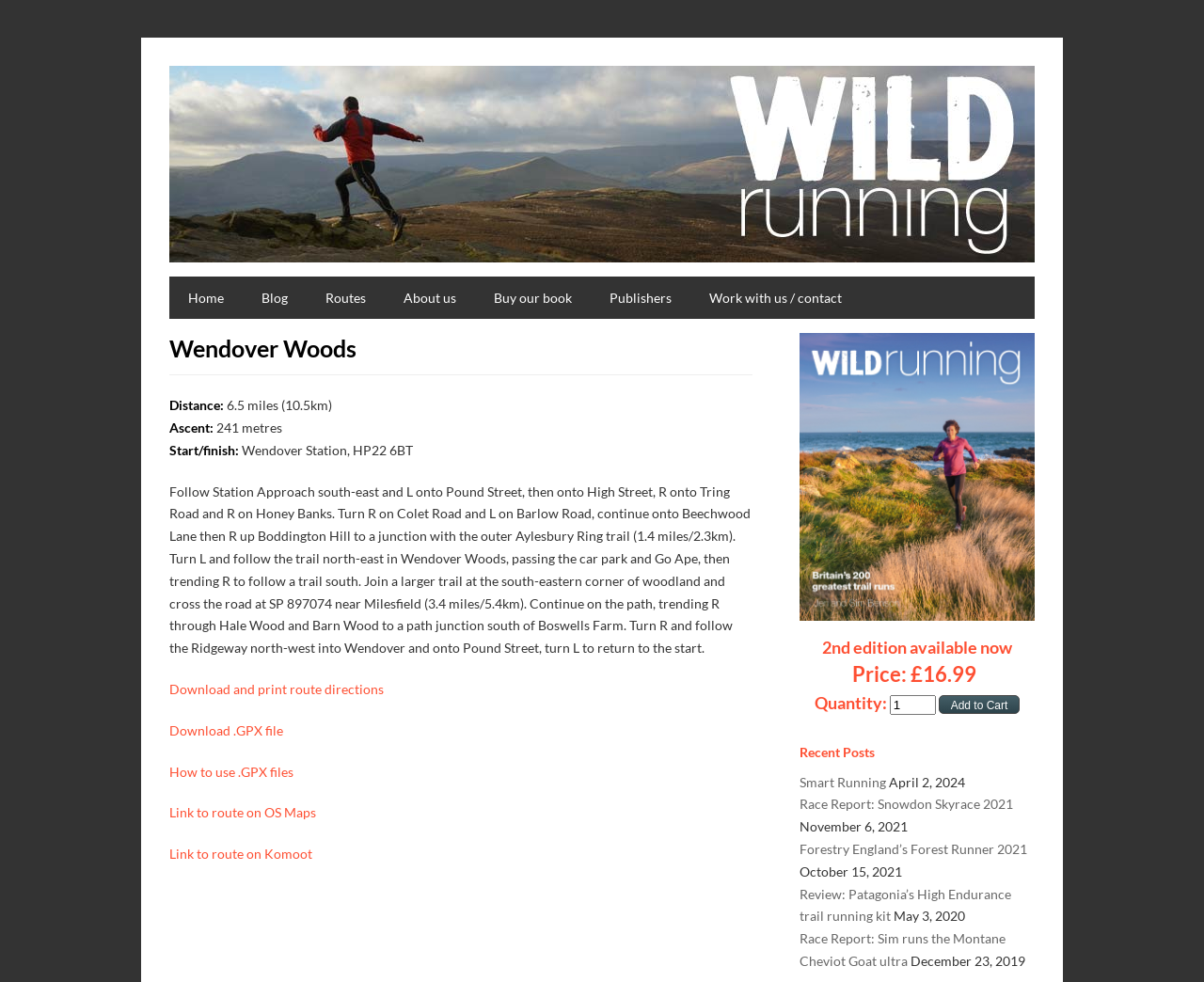Offer a comprehensive description of the webpage’s content and structure.

This webpage is about Wild Running, specifically featuring a route in Wendover Woods. At the top, there is a navigation menu with 7 links: "Home", "Blog", "Routes", "About us", "Buy our book", "Publishers", and "Work with us / contact". 

Below the navigation menu, there is a main section with an article about the Wendover Woods route. The article starts with a heading "Wendover Woods" followed by details about the route, including distance, ascent, start and finish points, and a lengthy description of the route. 

On the right side of the article, there is an image. Below the image, there is a section promoting the 2nd edition of a book, with a price and a "Add to Cart" button. 

Further down, there is a section titled "Recent Posts" with 5 links to blog posts, each with a title and a date. The posts are about various running-related topics, including race reports and product reviews.